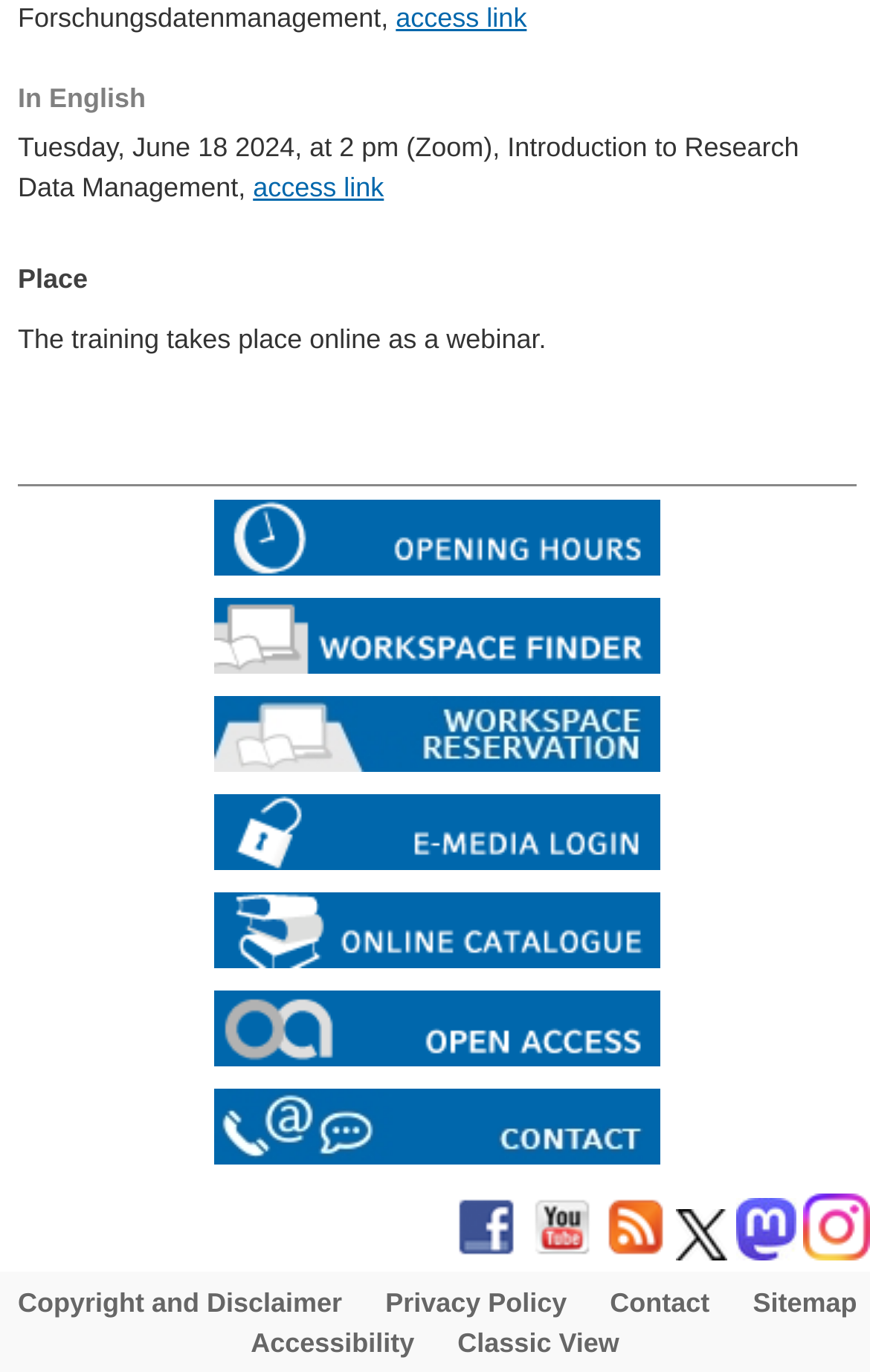Pinpoint the bounding box coordinates of the element to be clicked to execute the instruction: "find the place of the training".

[0.021, 0.191, 0.979, 0.216]